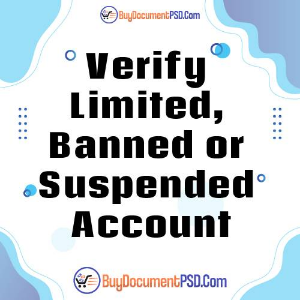Based on the image, please respond to the question with as much detail as possible:
What type of platforms is the service likely related to?

The caption suggests that the service is likely related to online platforms such as PayPal, which implies that the service is associated with online platforms in general.